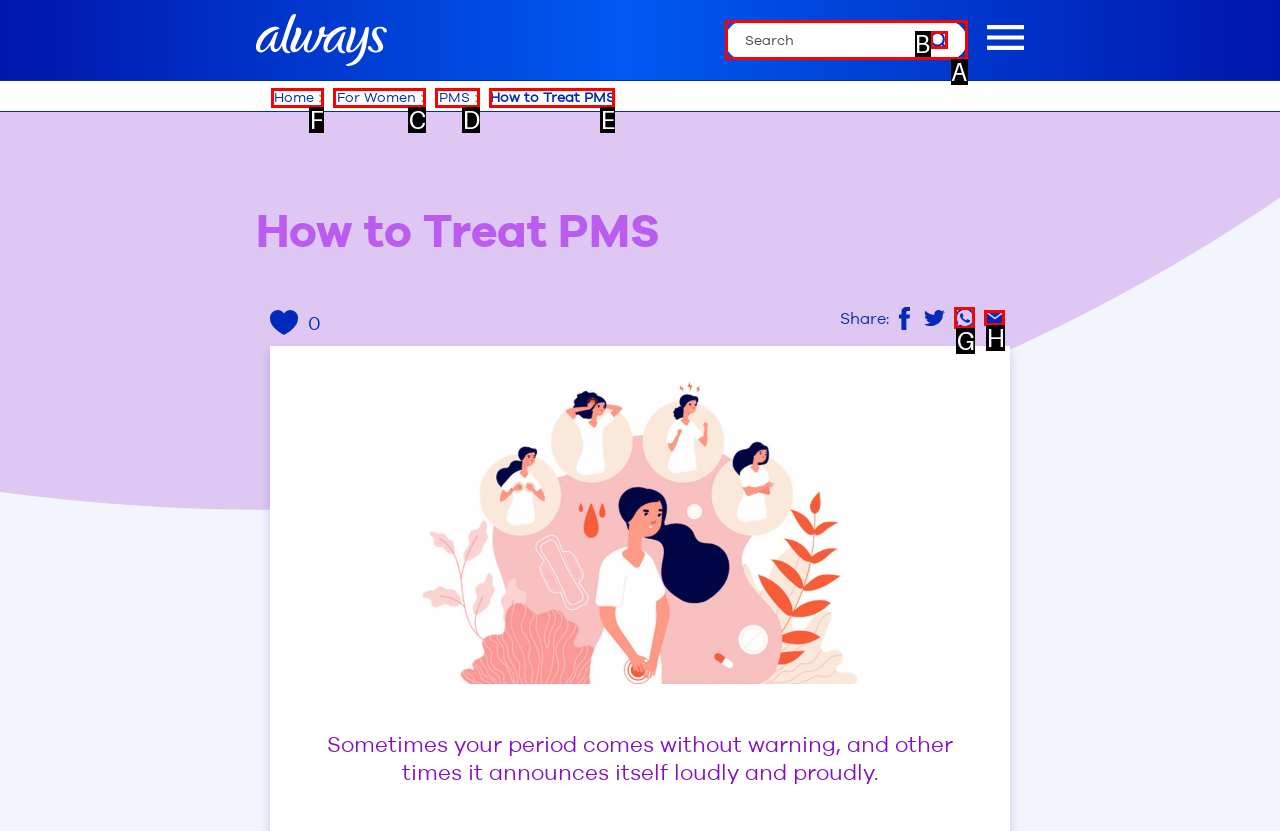Which HTML element should be clicked to fulfill the following task: View the Home page?
Reply with the letter of the appropriate option from the choices given.

F